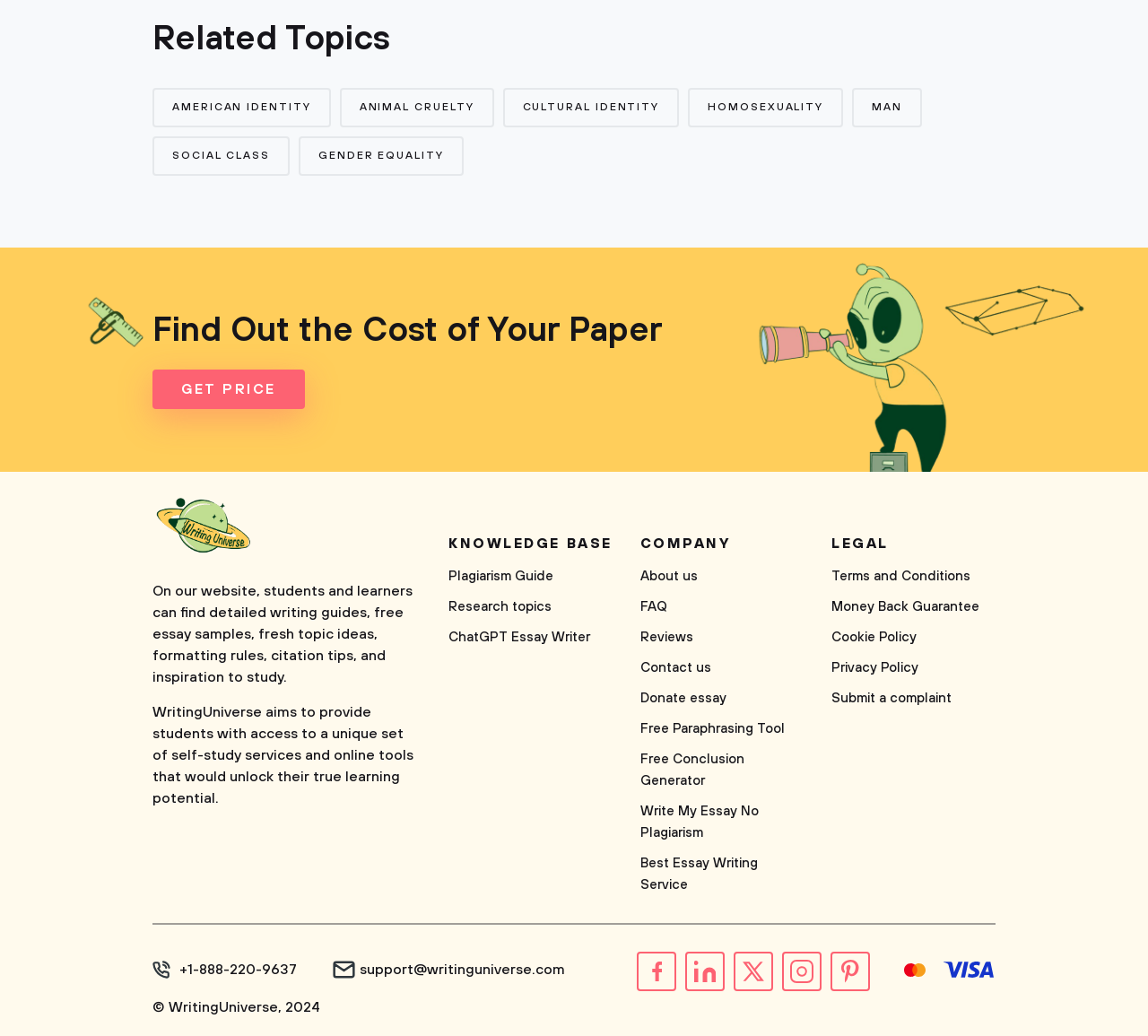What is the purpose of WritingUniverse?
Using the image as a reference, answer the question with a short word or phrase.

Provide self-study services and online tools